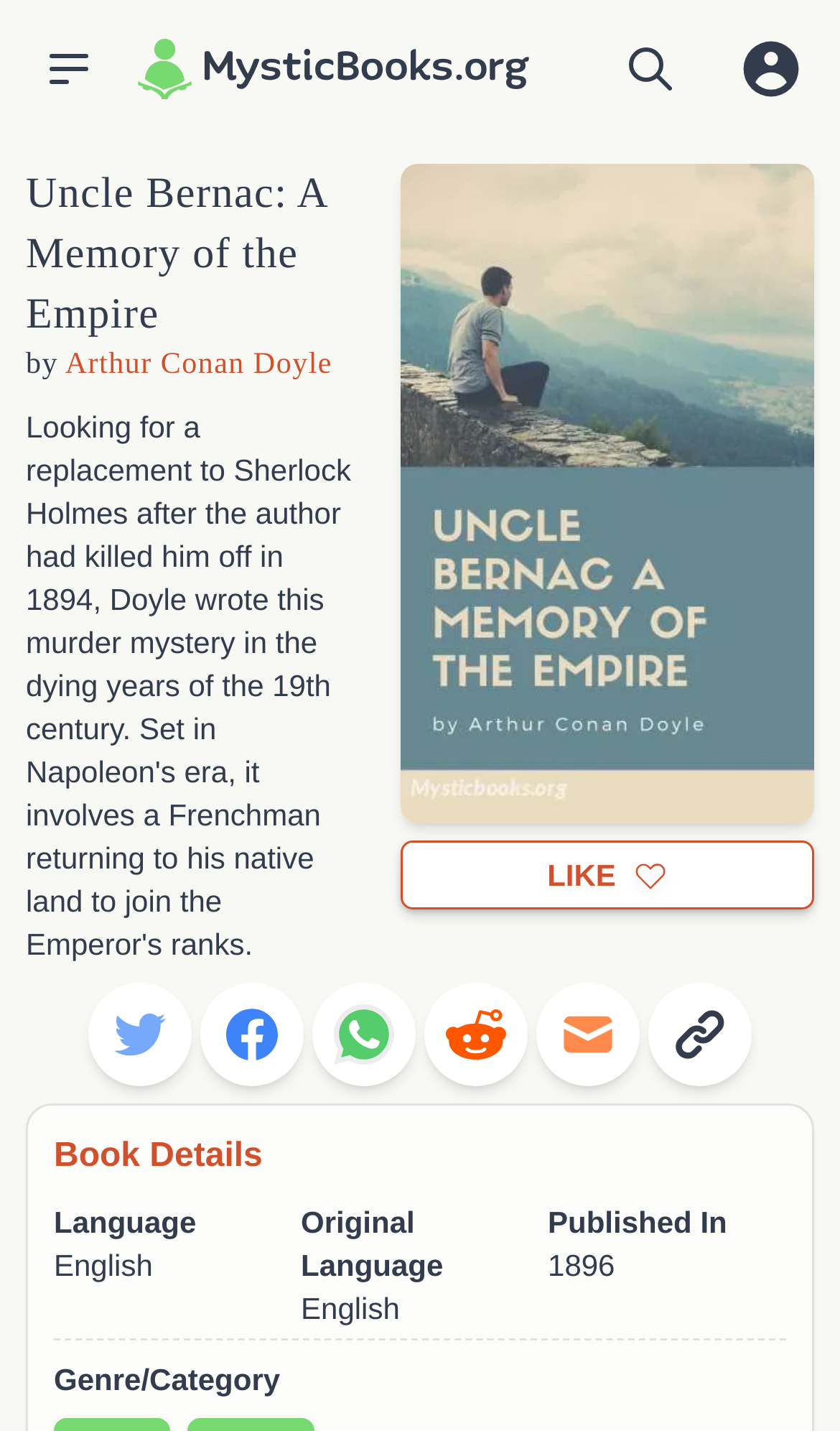Provide a single word or phrase to answer the given question: 
What is the language of the book?

English